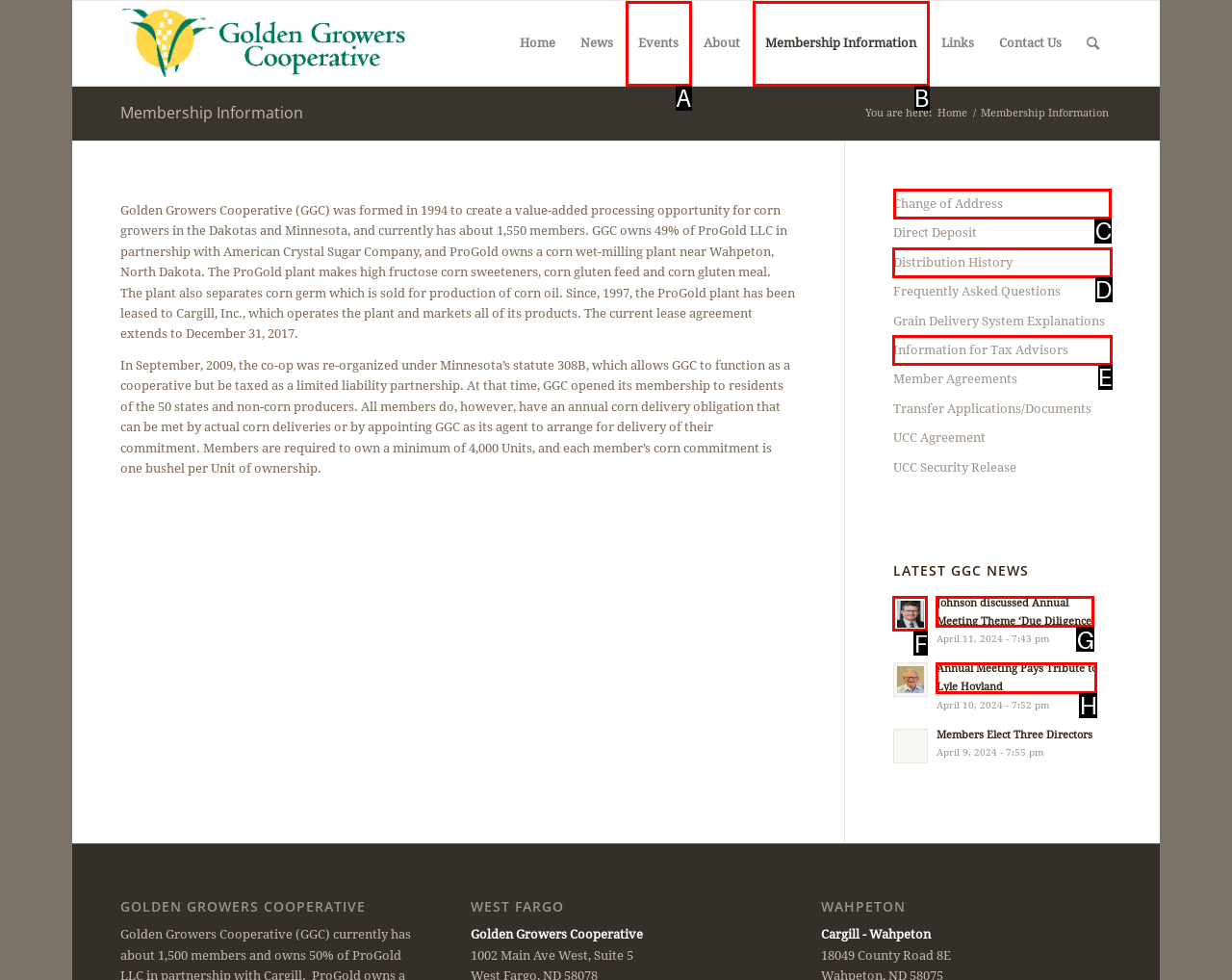Choose the letter of the option you need to click to Click the 'Change of Address' link. Answer with the letter only.

C